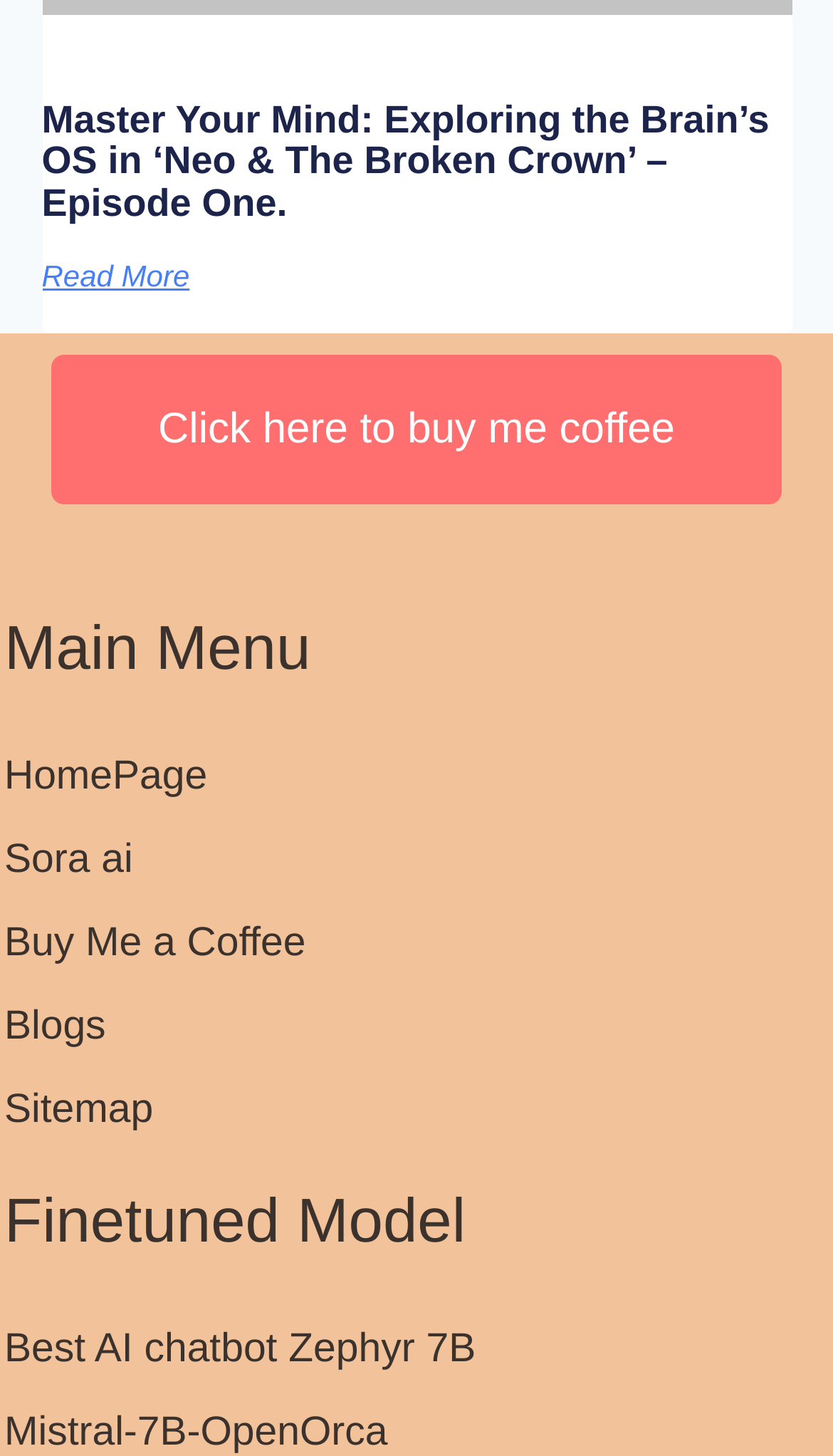Please locate the clickable area by providing the bounding box coordinates to follow this instruction: "Buy me a coffee".

[0.062, 0.244, 0.938, 0.346]